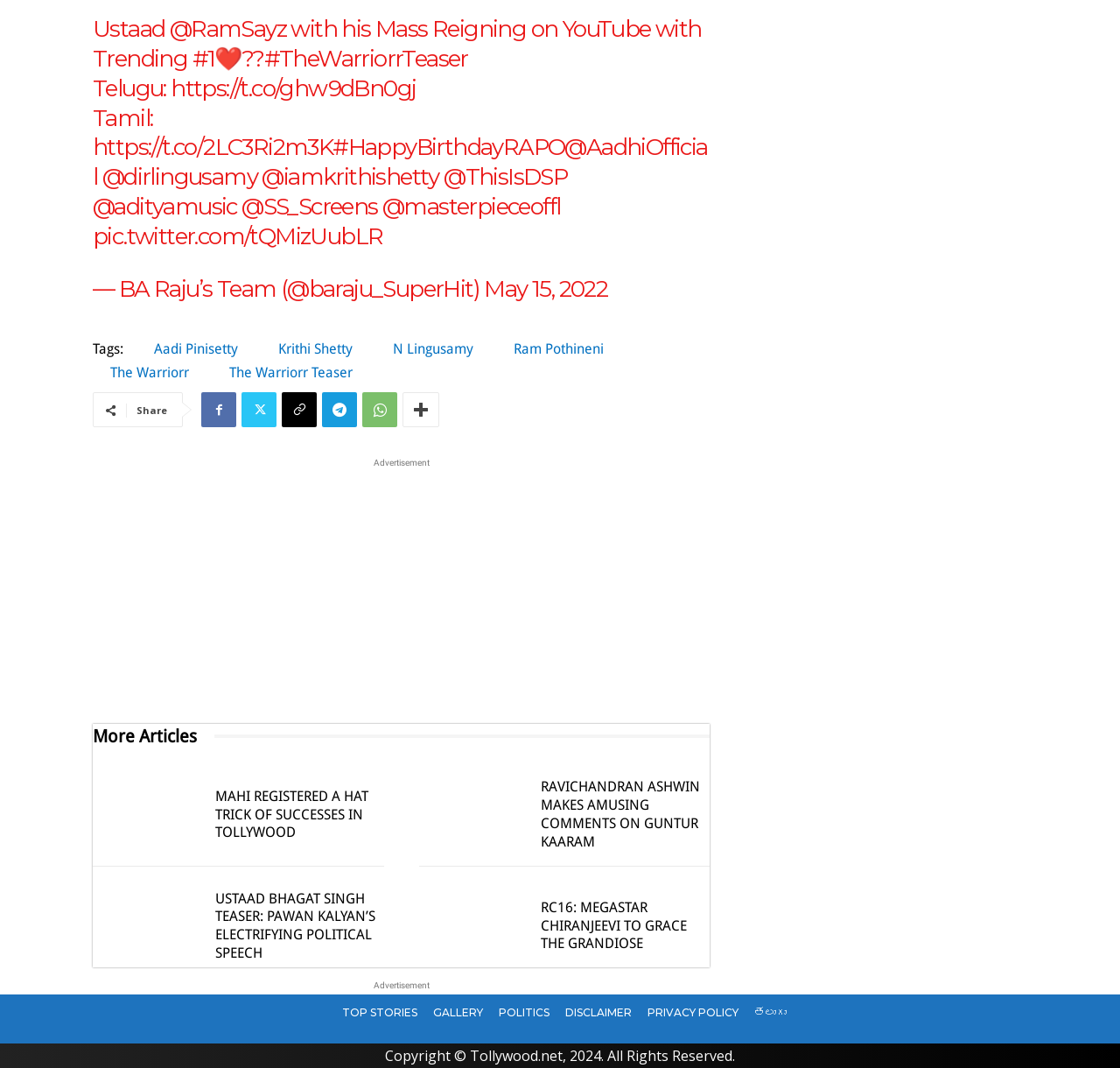Please find the bounding box coordinates of the element's region to be clicked to carry out this instruction: "Go to the Top Stories page".

[0.298, 0.931, 0.379, 0.964]